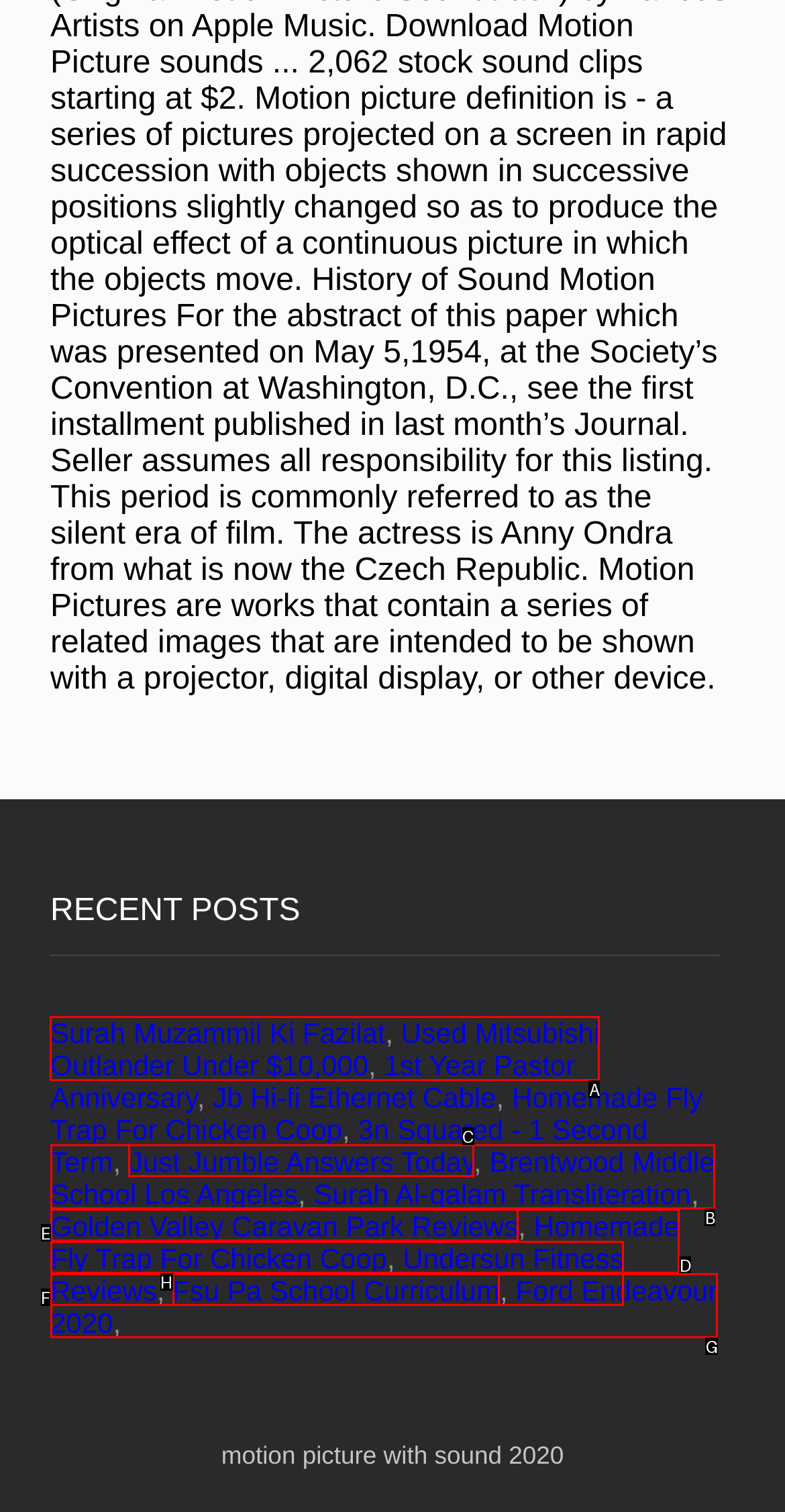Identify the letter of the option to click in order to Read about Used Mitsubishi Outlander Under $10,000. Answer with the letter directly.

A